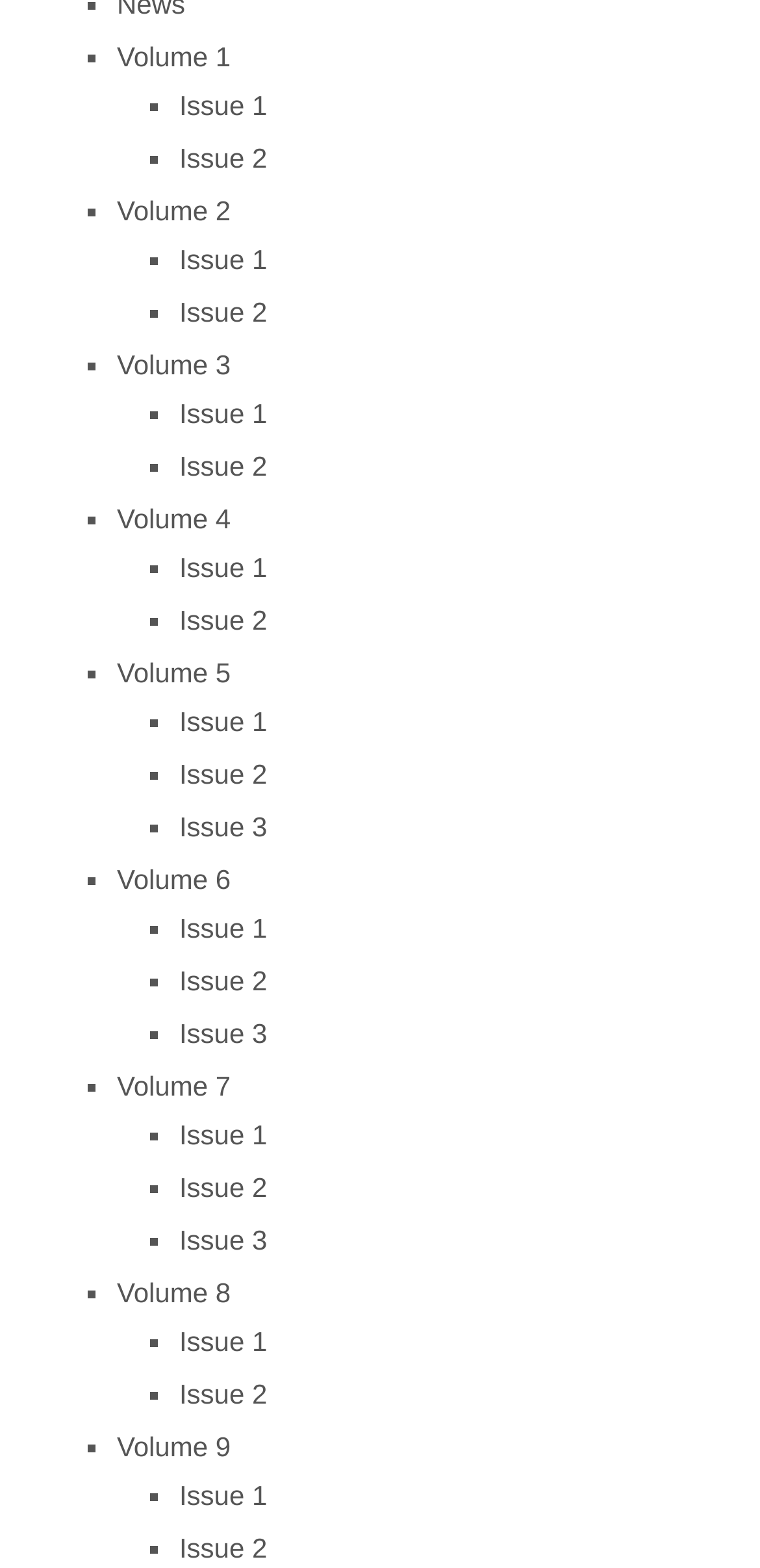Locate the bounding box coordinates of the area to click to fulfill this instruction: "Check Issue 3 of Volume 6". The bounding box should be presented as four float numbers between 0 and 1, in the order [left, top, right, bottom].

[0.236, 0.65, 0.352, 0.669]